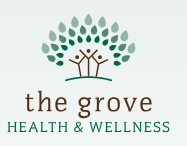Generate an elaborate caption that covers all aspects of the image.

The image features the logo of "The Grove Health & Wellness," prominently displaying a stylized tree design that symbolizes vitality and care. The tree is composed of numerous green leaves, representing health, growth, and a nurturing environment. Below the tree graphic, the name "the grove" is written in a warm brown font, further emphasized by the phrase "HEALTH & WELLNESS" in a complementary green color. This logo embodies the organization's commitment to promoting well-being and holistic health, making it an inviting representation for clients seeking various health services and resources.